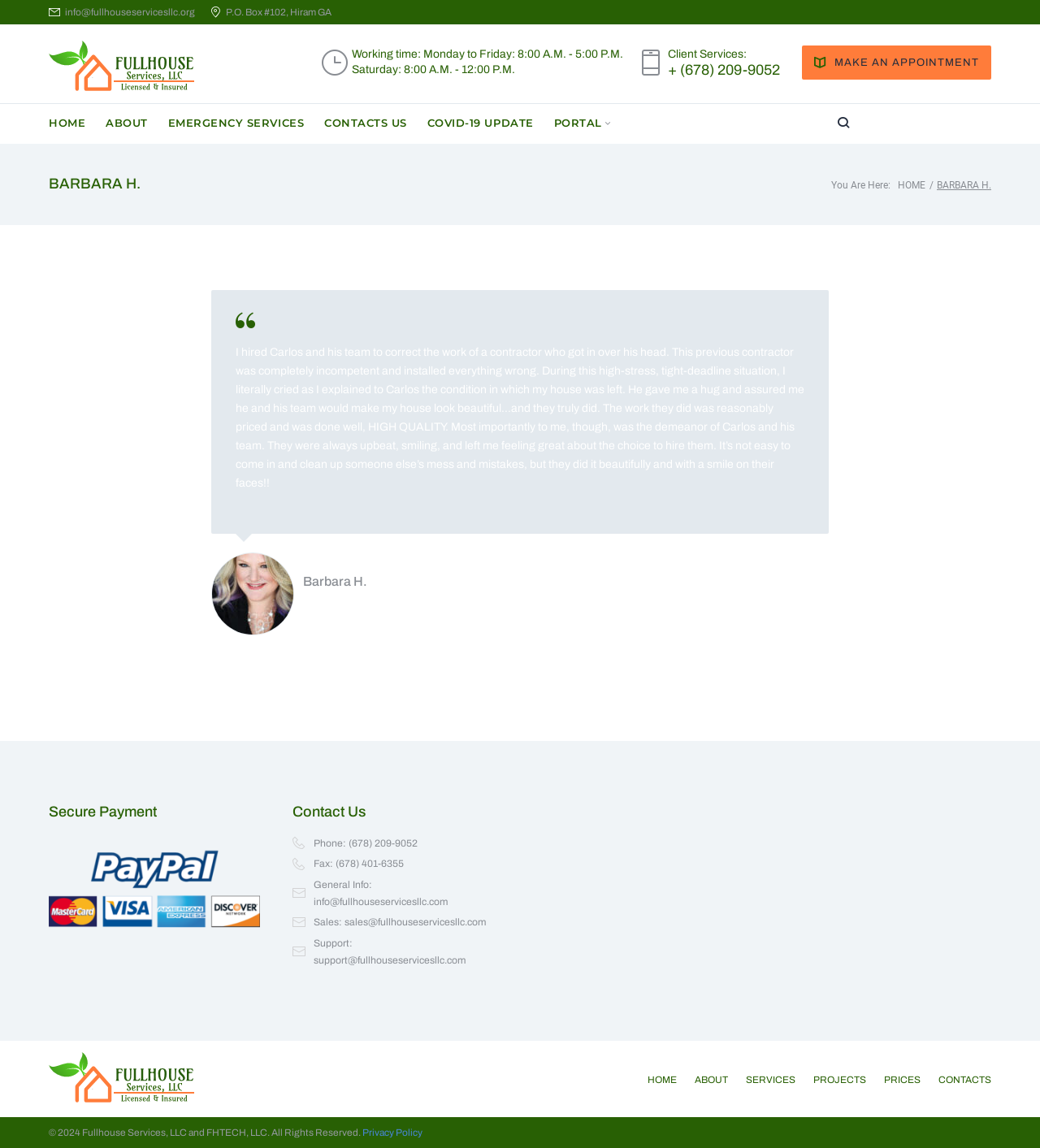Locate the bounding box coordinates of the element you need to click to accomplish the task described by this instruction: "Visit the home page".

[0.047, 0.091, 0.082, 0.118]